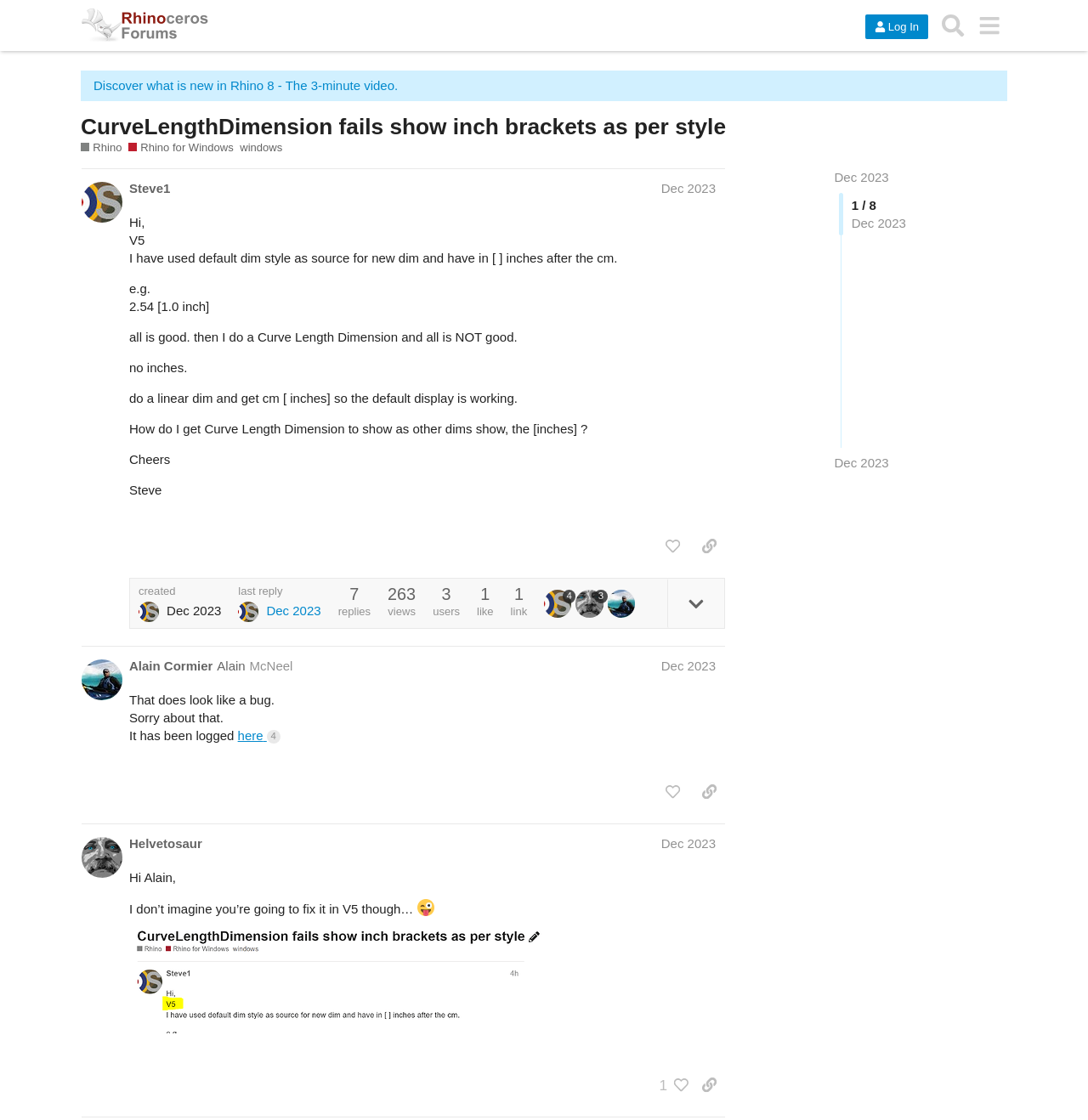Provide a thorough description of the webpage you see.

This webpage appears to be a forum discussion thread on the McNeel Forum, specifically focused on Rhino for Windows. At the top of the page, there is a header section with a link to the McNeel Forum, a login button, a search button, and a menu button. Below the header, there is a title section with a heading that reads "CurveLengthDimension fails show inch brackets as per style - Rhino / Rhino for Windows - McNeel Forum".

The main content of the page is divided into three sections, each representing a post from a different user. The first post, from user Steve1, is the longest and contains a detailed description of an issue with Curve Length Dimension in Rhino. The post includes several paragraphs of text, with some code-like formatting, and a few questions at the end.

The second post, from user Alain, is a response to Steve1's post and is much shorter. It contains a few sentences of text and a link to a bug report.

The third post, from user Helvetosaur, is also a response to Steve1's post and is similarly short. It contains a few sentences of text and no links or other media.

Each post has a heading with the user's name and the date of the post, as well as a series of buttons and links below the text, including options to like the post, copy a link to the post, and view the user's profile. There are also some statistics displayed below each post, such as the number of replies, views, and users who have liked the post.

Throughout the page, there are several links to other parts of the forum, including tags, categories, and other posts. There are also some images and icons scattered throughout the page, including a logo for the McNeel Forum and some generic icons for buttons and links.